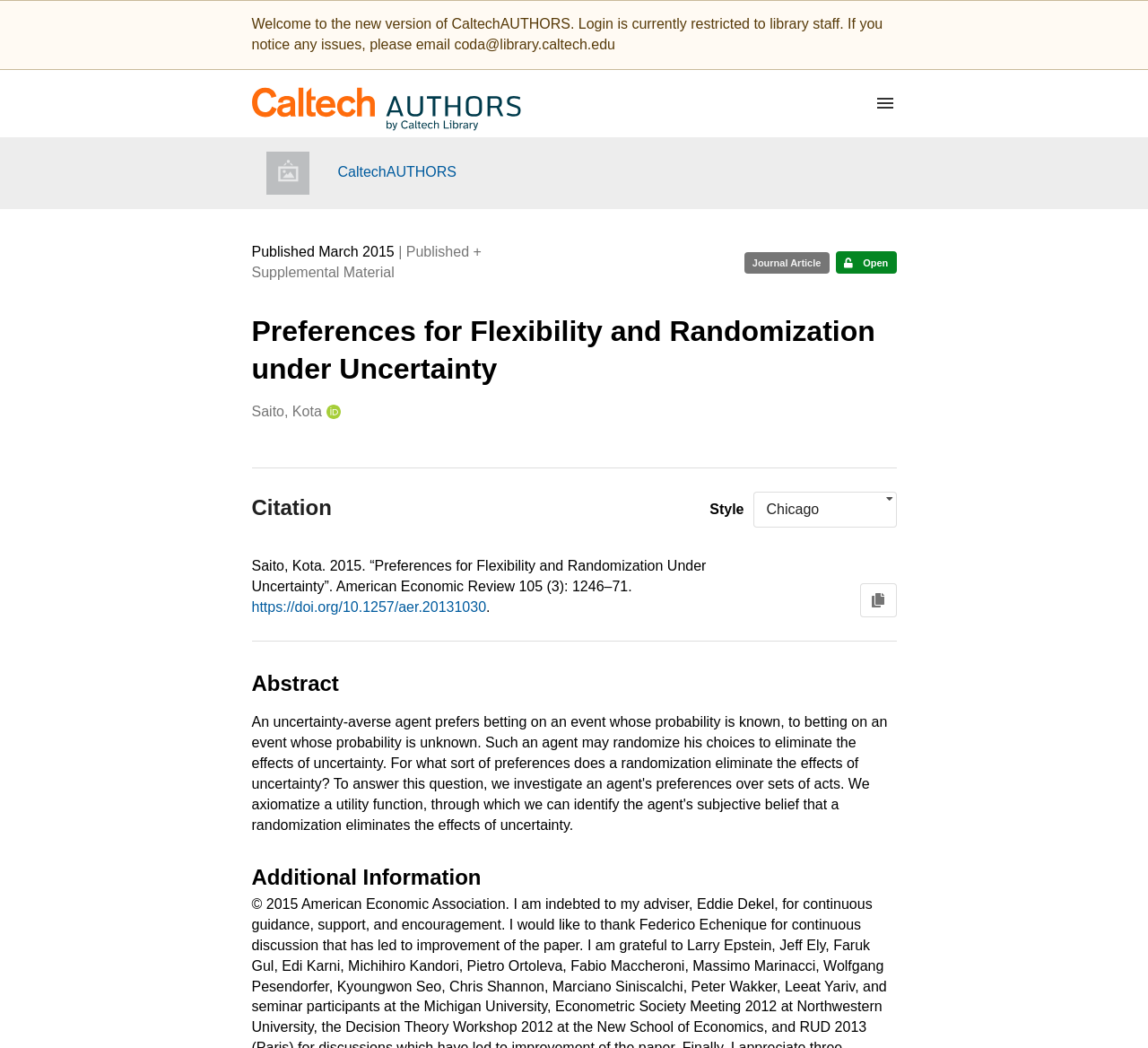Who is the creator of the record?
Using the image as a reference, answer the question in detail.

I found the creator by looking at the 'Creators and contributors' region, where it lists 'Saito, Kota' as the creator.